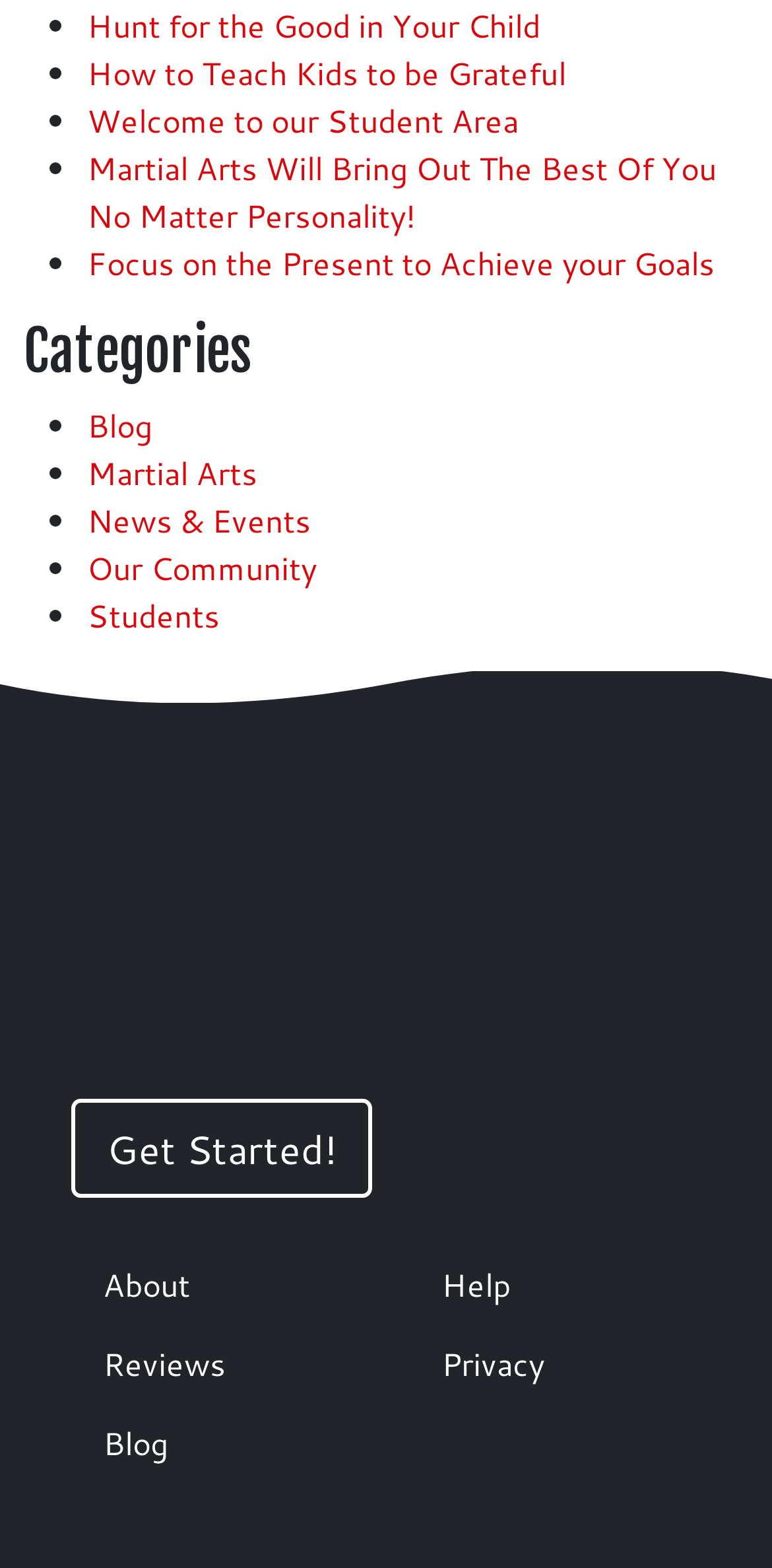Pinpoint the bounding box coordinates of the area that should be clicked to complete the following instruction: "Read the blog". The coordinates must be given as four float numbers between 0 and 1, i.e., [left, top, right, bottom].

[0.092, 0.895, 0.469, 0.945]